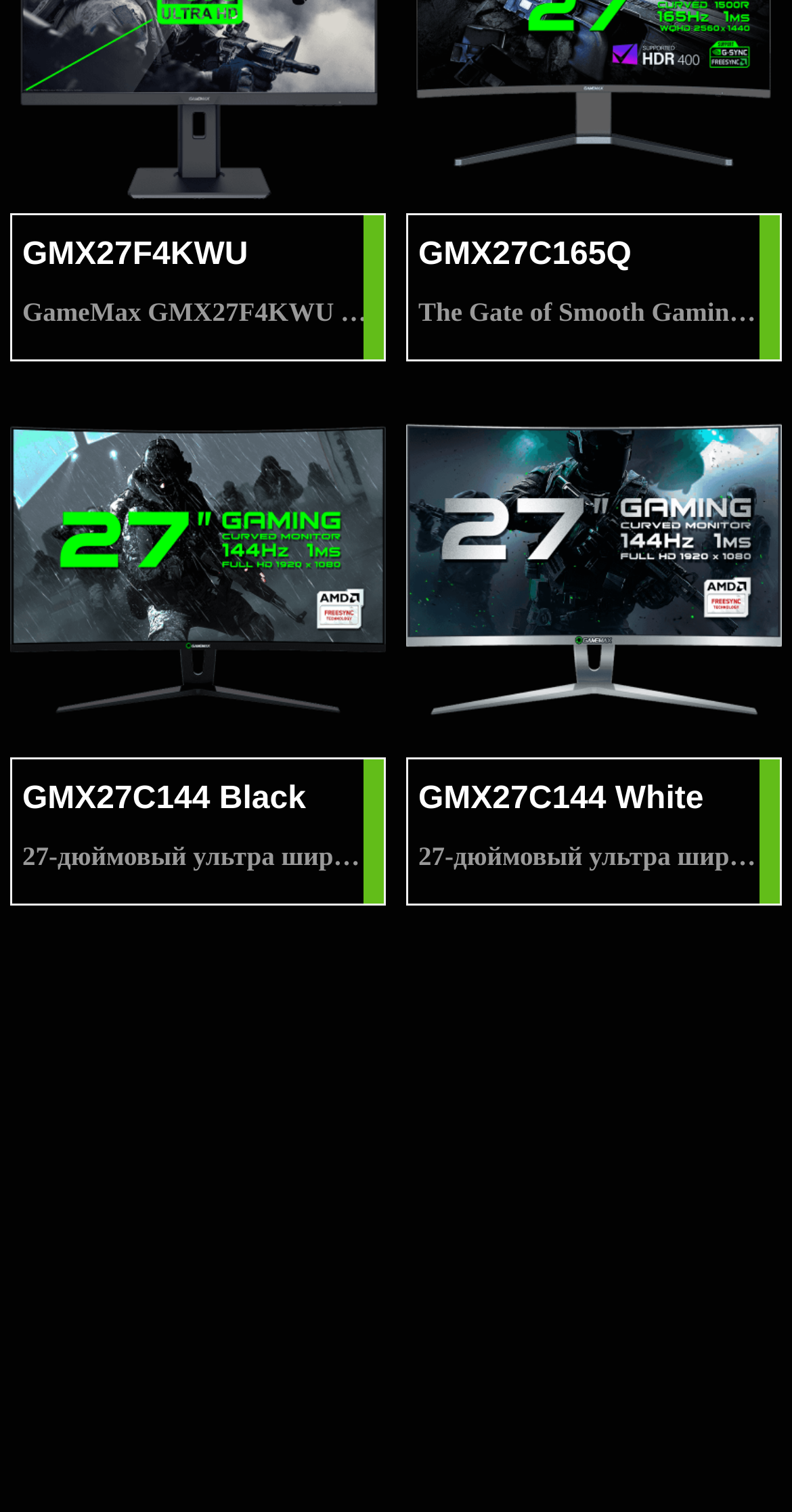Using the provided element description, identify the bounding box coordinates as (top-left x, top-left y, bottom-right x, bottom-right y). Ensure all values are between 0 and 1. Description: GMX27C165Q

[0.528, 0.163, 0.797, 0.186]